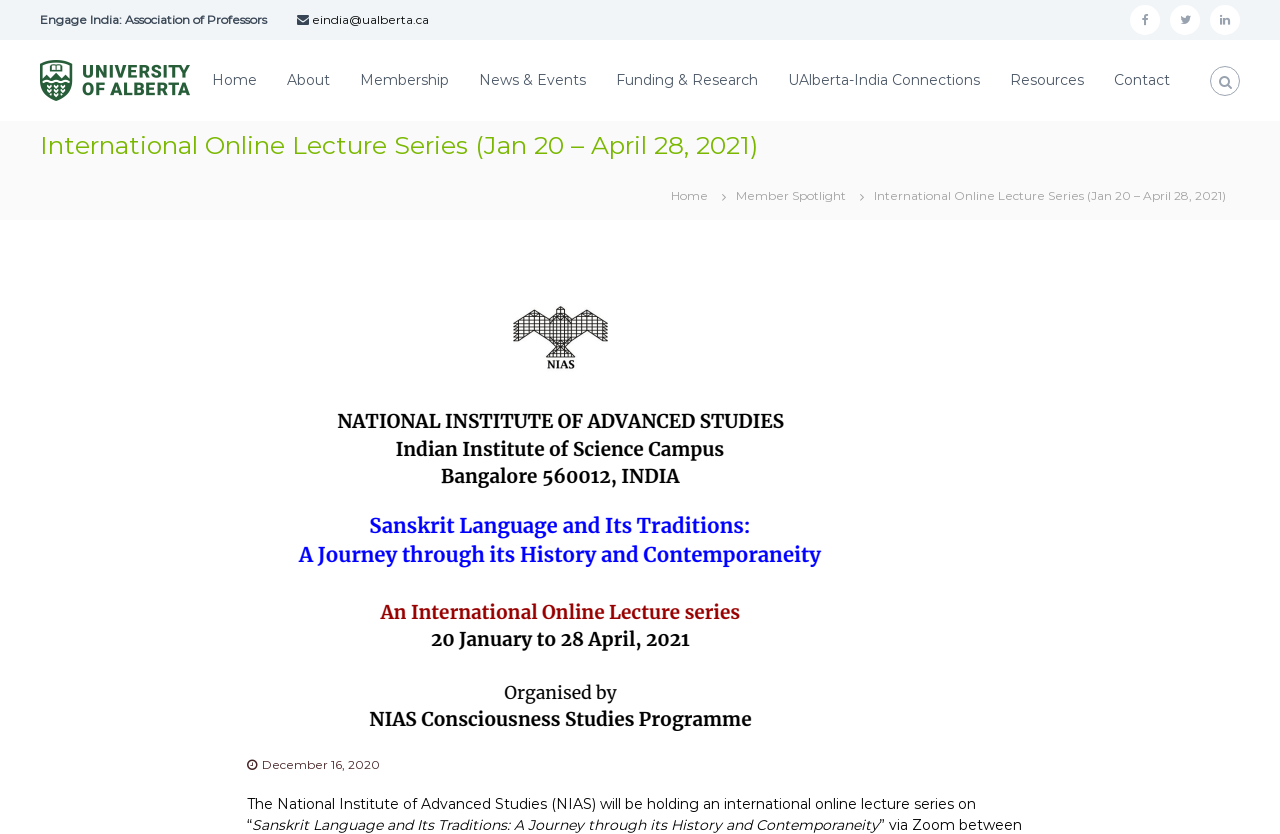Please determine the headline of the webpage and provide its content.

International Online Lecture Series (Jan 20 – April 28, 2021)